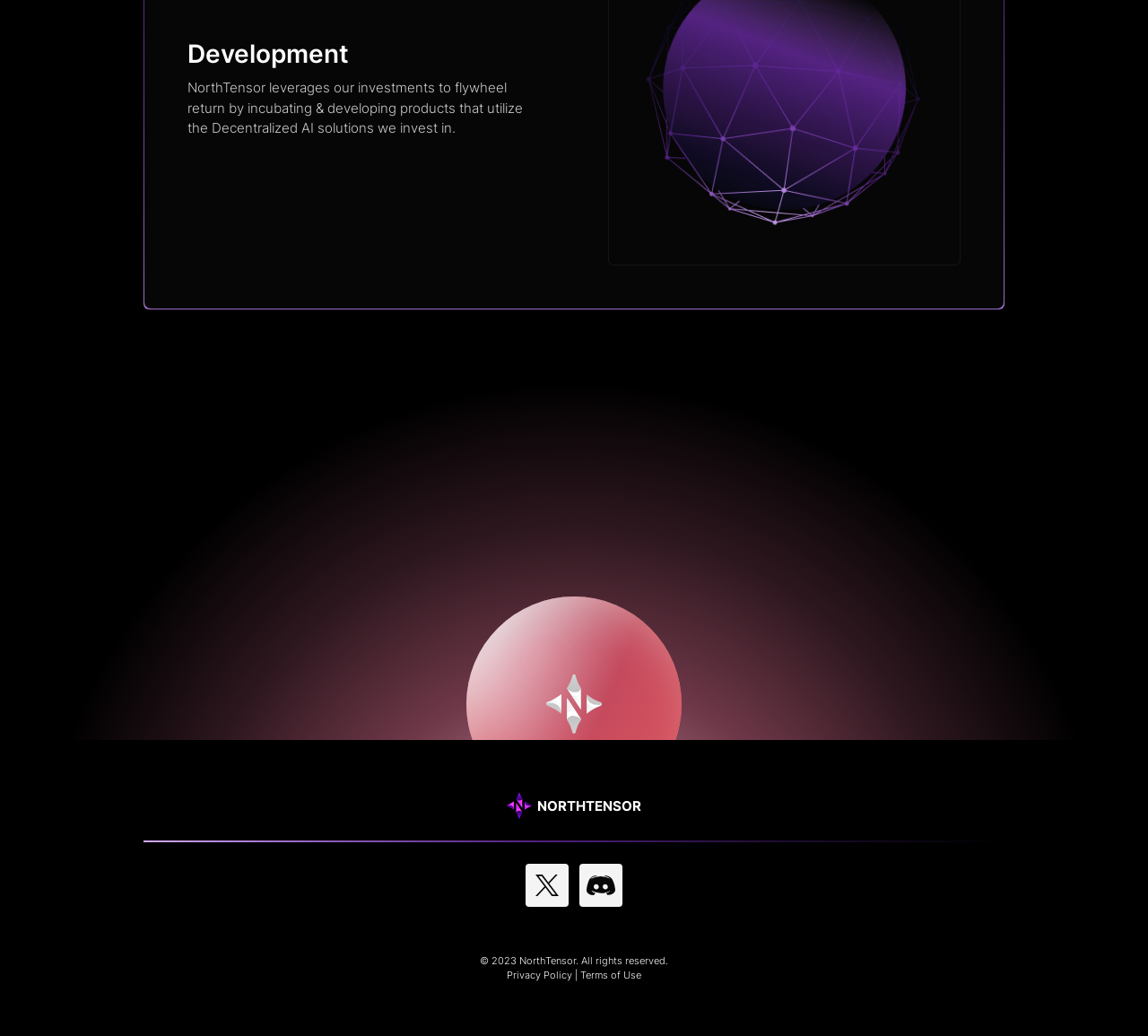How many links are there at the bottom?
Answer the question with a thorough and detailed explanation.

There are four links at the bottom of the page, including the logo link, two unknown links, and two links to 'Privacy Policy' and 'Terms of Use'.